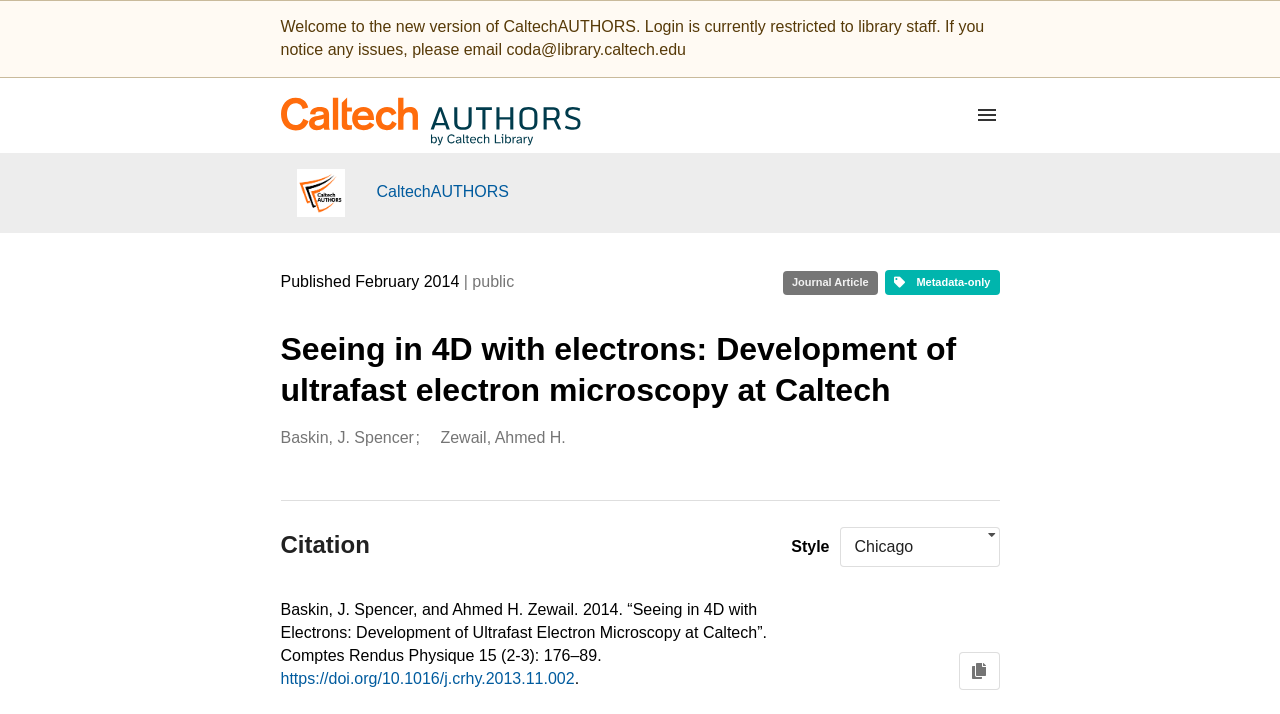Find and specify the bounding box coordinates that correspond to the clickable region for the instruction: "Visit the 'CaltechAUTHORS' homepage".

[0.219, 0.117, 0.454, 0.205]